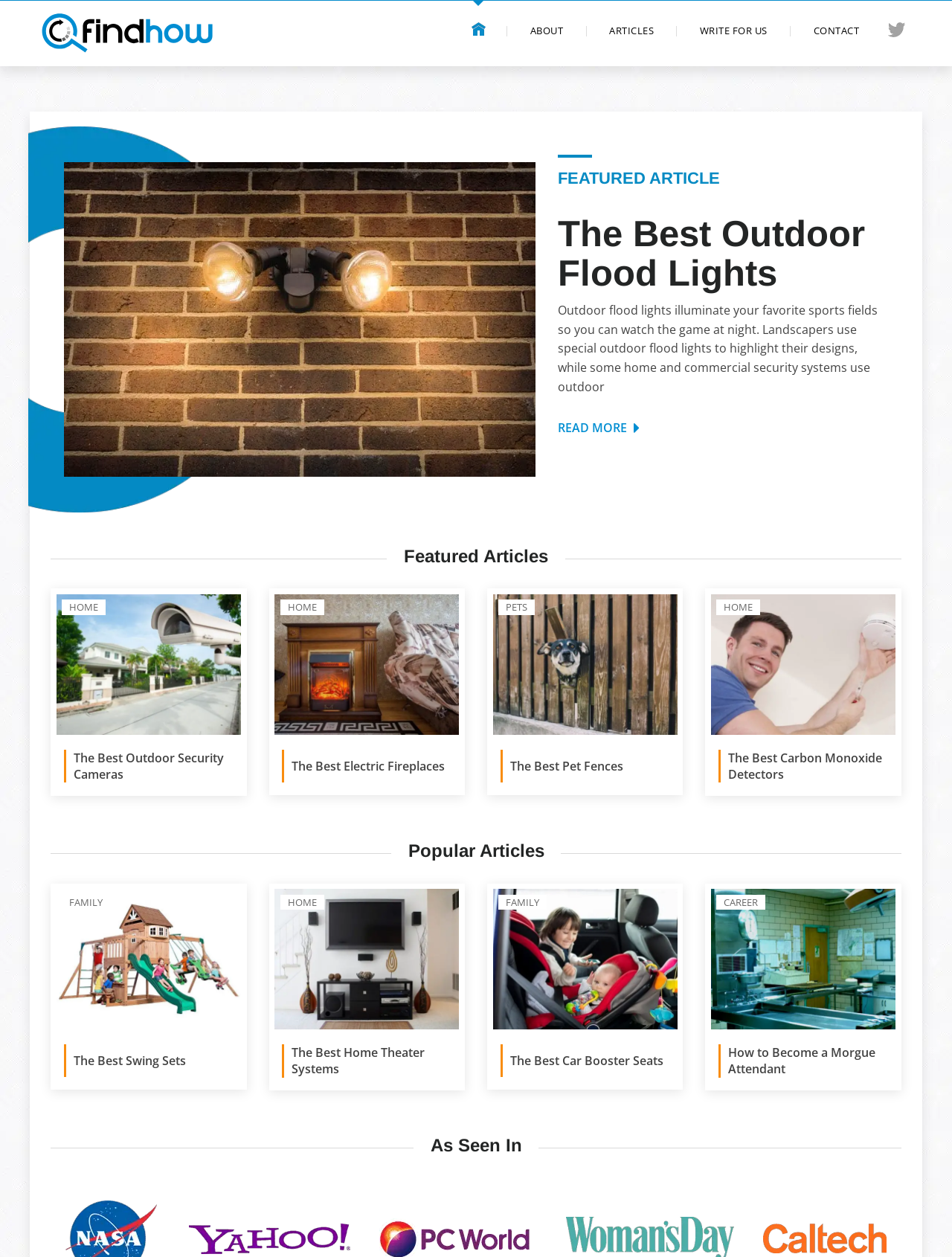Please identify the bounding box coordinates of the clickable element to fulfill the following instruction: "Check out the 'TWITTER' link". The coordinates should be four float numbers between 0 and 1, i.e., [left, top, right, bottom].

[0.926, 0.016, 0.957, 0.031]